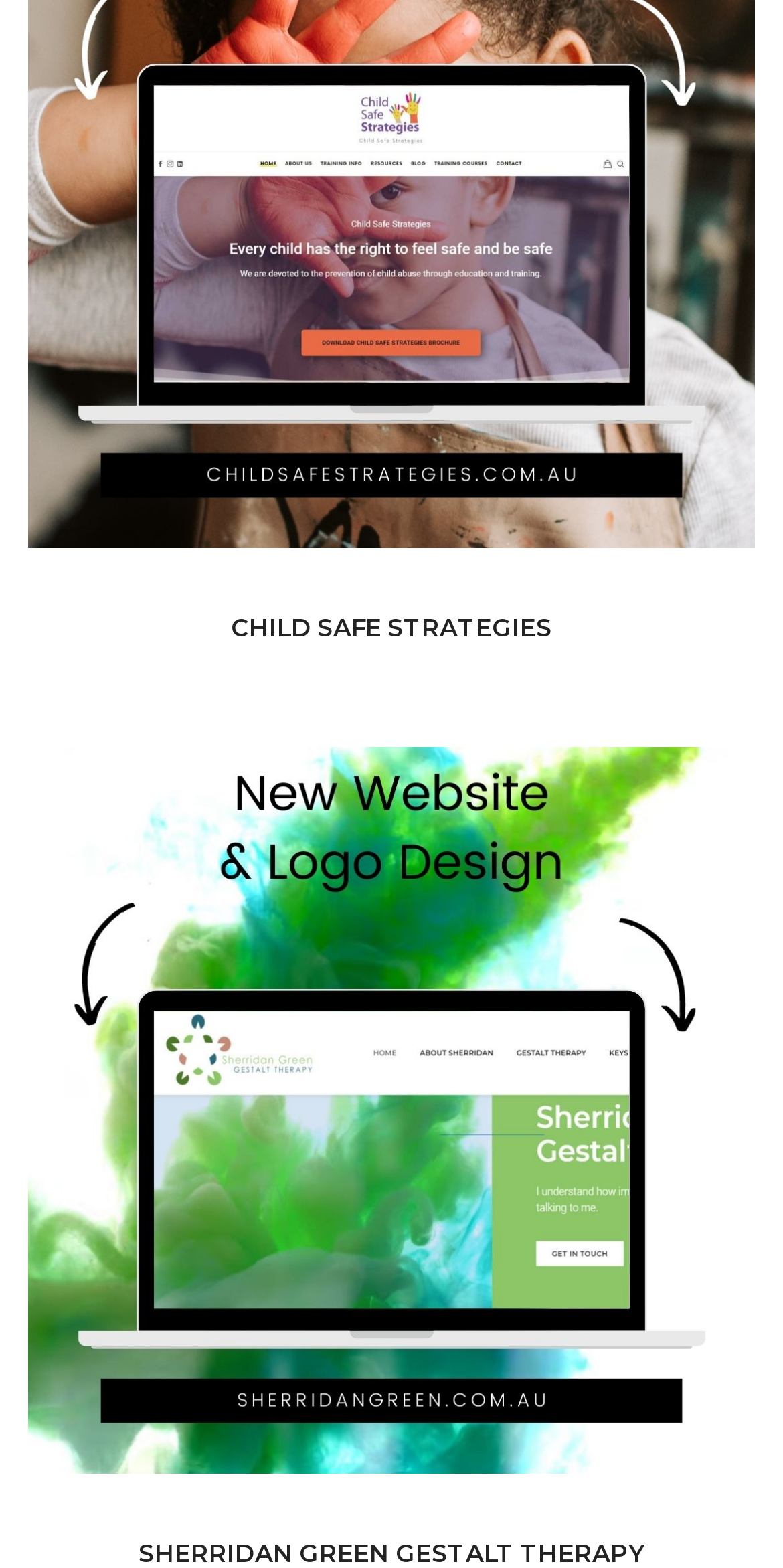Please provide a one-word or phrase answer to the question: 
What is the text of the first link?

Child Safe Strategies